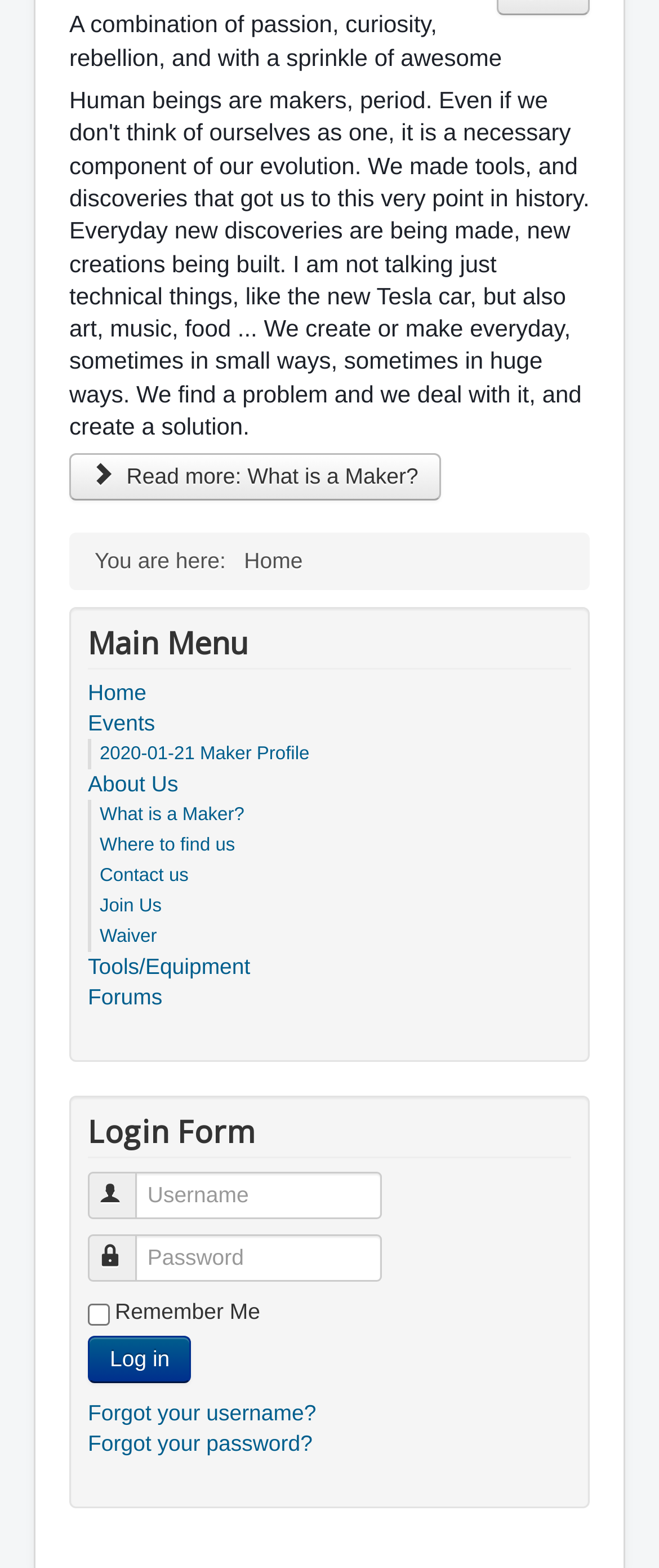Find and indicate the bounding box coordinates of the region you should select to follow the given instruction: "Enter username".

[0.206, 0.748, 0.58, 0.778]